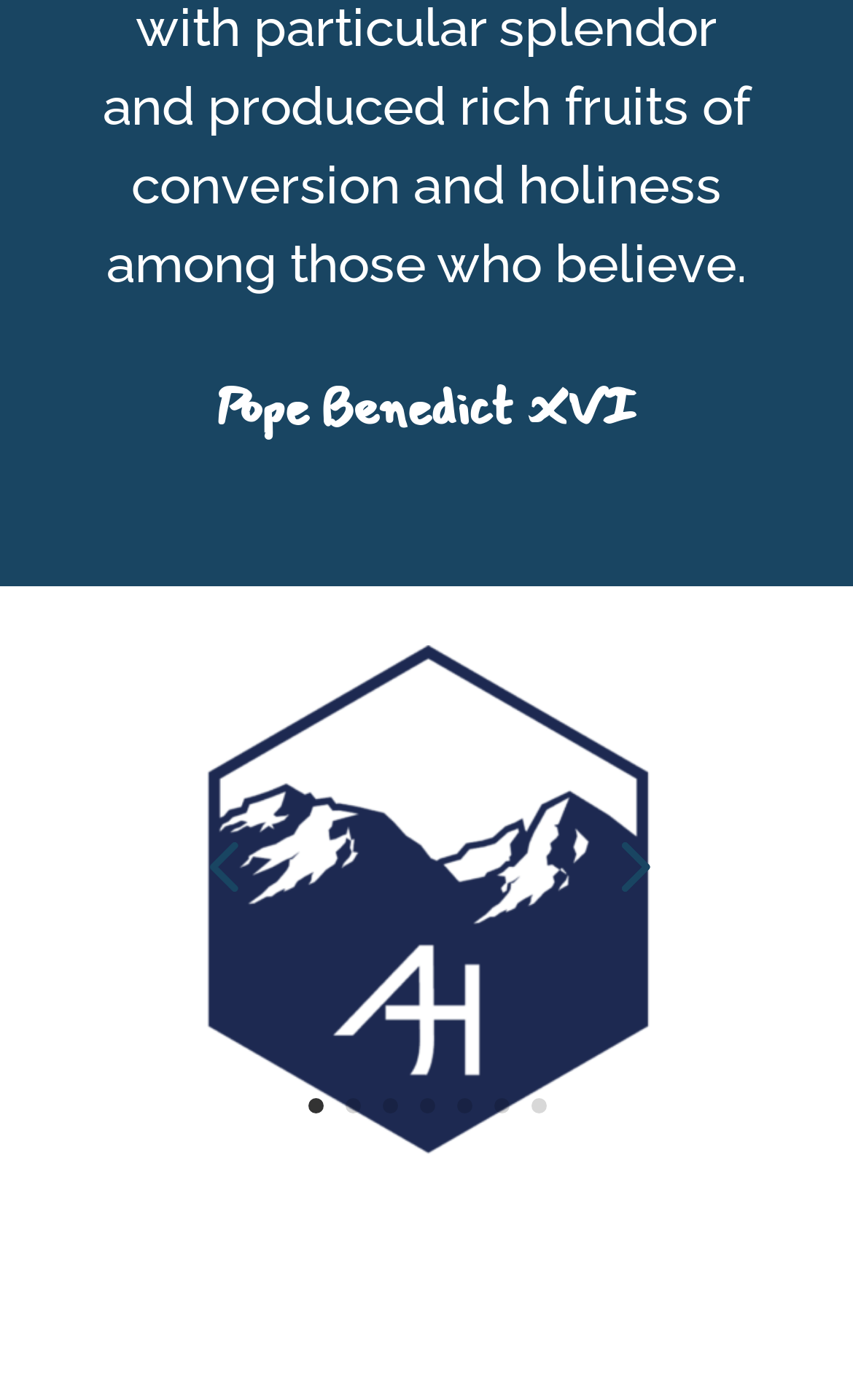How many square photos are there?
Based on the visual details in the image, please answer the question thoroughly.

I counted the number of square photos by looking at the link with the text 'square photos (23)' which indicates that there are 23 square photos.